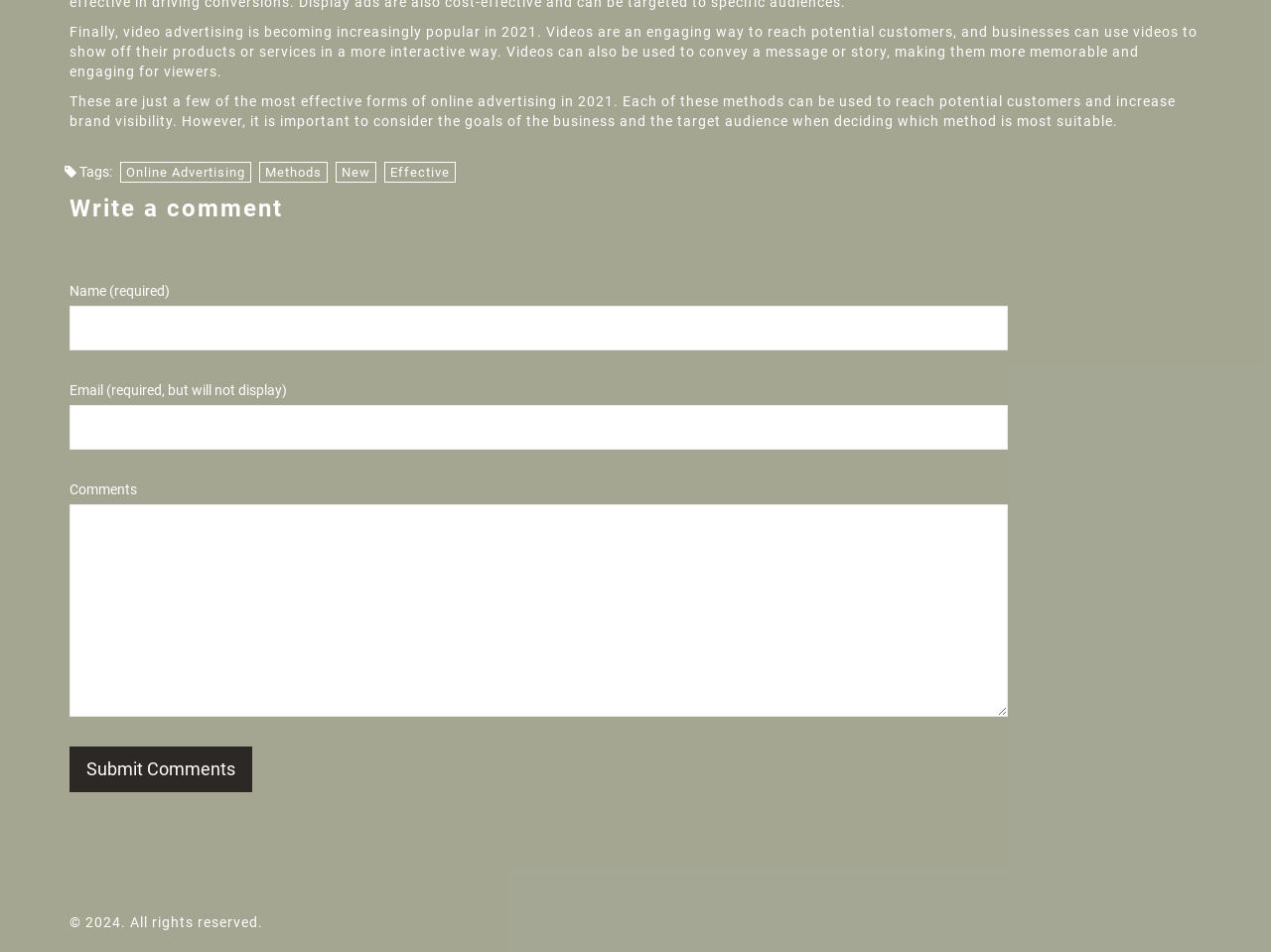What is the position of the link 'Methods' relative to the link 'Online Advertising'?
Based on the image, answer the question with as much detail as possible.

The bounding box coordinates of the link 'Online Advertising' are [0.095, 0.17, 0.198, 0.192] and the bounding box coordinates of the link 'Methods' are [0.204, 0.17, 0.258, 0.192]. Since the x1 coordinate of 'Methods' is greater than the x2 coordinate of 'Online Advertising', the link 'Methods' is to the right of the link 'Online Advertising'.